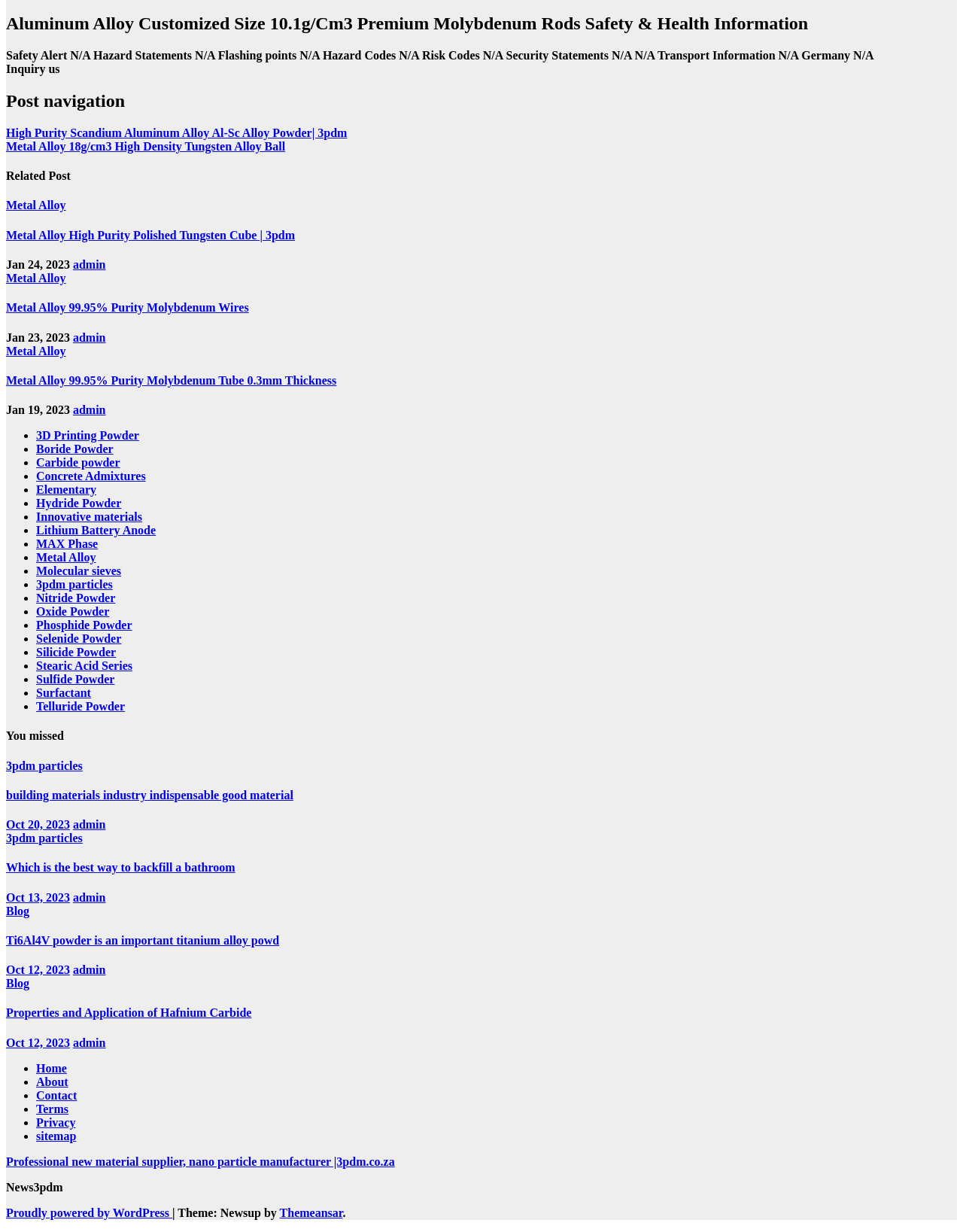Please look at the image and answer the question with a detailed explanation: How many navigation links are there?

The navigation section is located at the top of the webpage, and it displays two navigation links: 'Posts' and 'Inquiry us'.